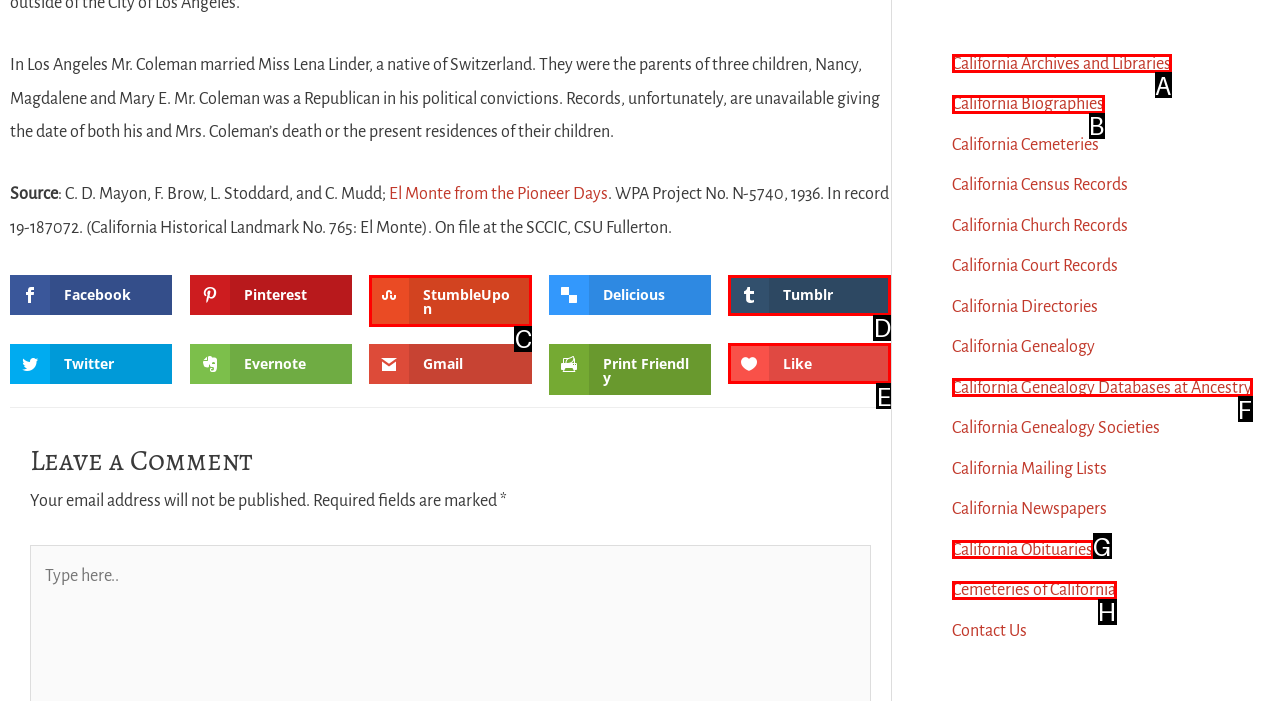Point out the correct UI element to click to carry out this instruction: Visit California Archives and Libraries
Answer with the letter of the chosen option from the provided choices directly.

A